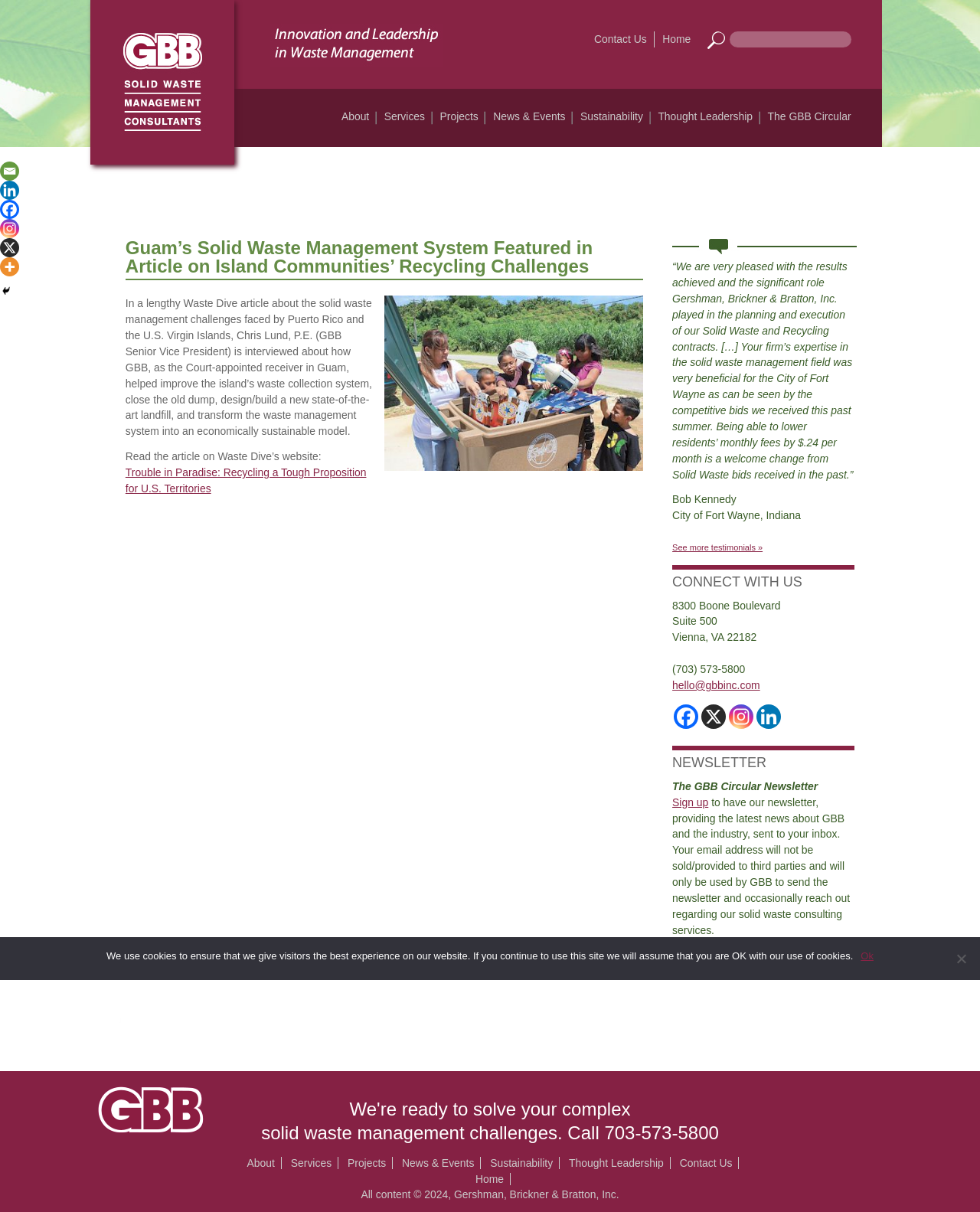Please identify the bounding box coordinates of the element's region that I should click in order to complete the following instruction: "Sign up for the newsletter". The bounding box coordinates consist of four float numbers between 0 and 1, i.e., [left, top, right, bottom].

[0.686, 0.657, 0.723, 0.667]